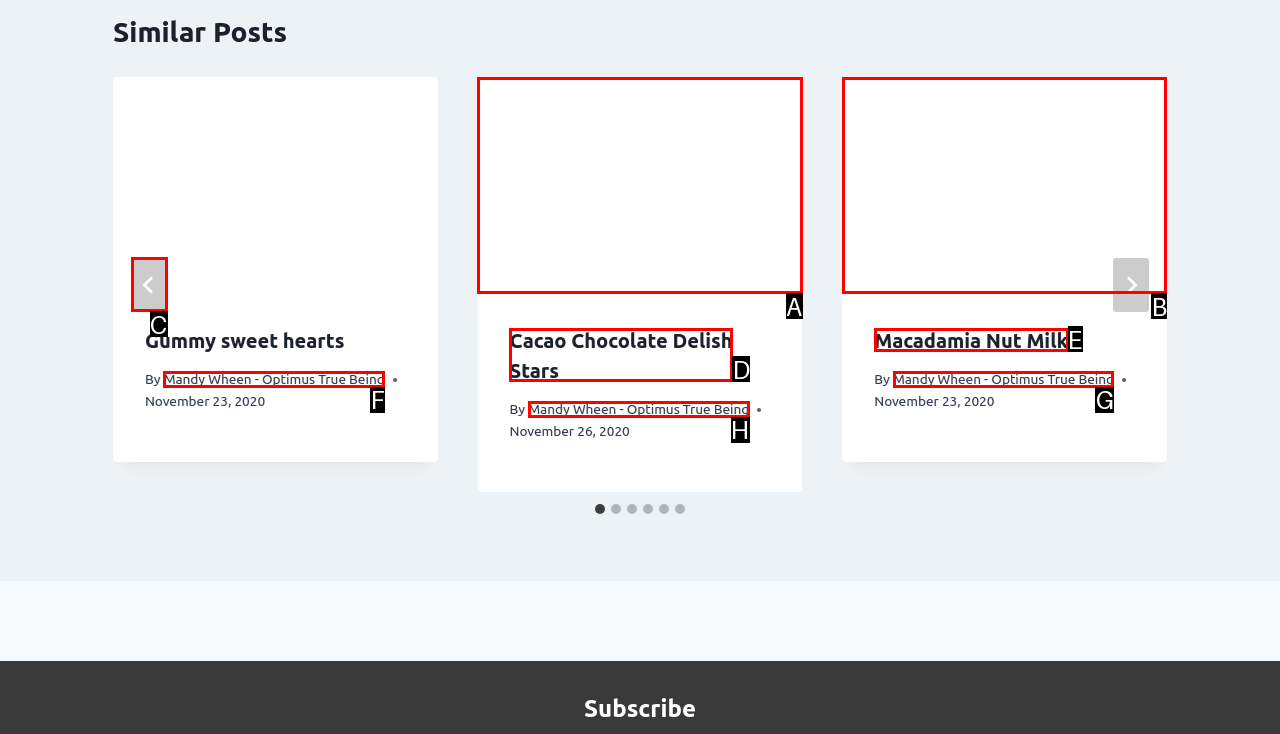Determine which option matches the description: parent_node: ABOUT US. Answer using the letter of the option.

None